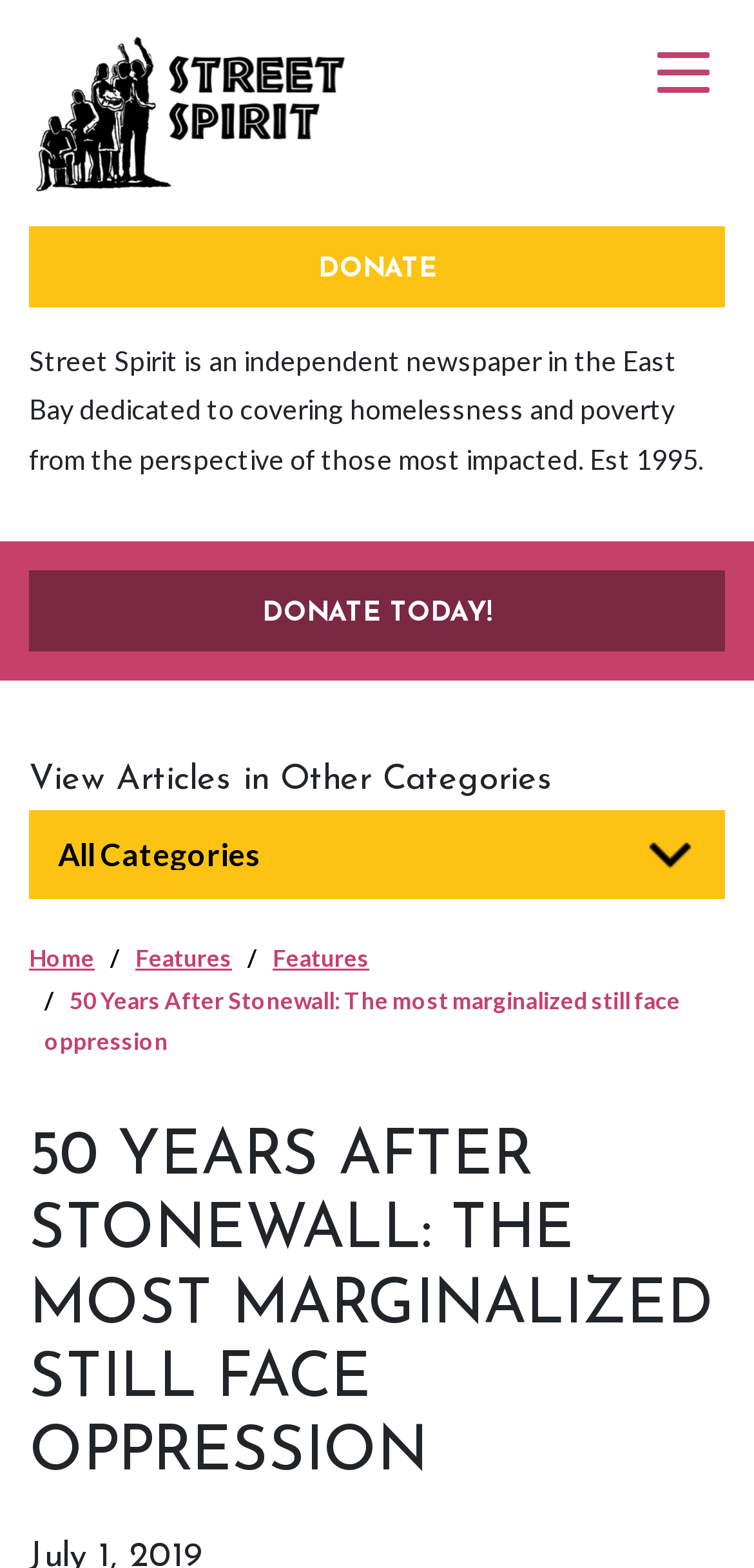Refer to the element description Home and identify the corresponding bounding box in the screenshot. Format the coordinates as (top-left x, top-left y, bottom-right x, bottom-right y) with values in the range of 0 to 1.

[0.038, 0.602, 0.126, 0.62]